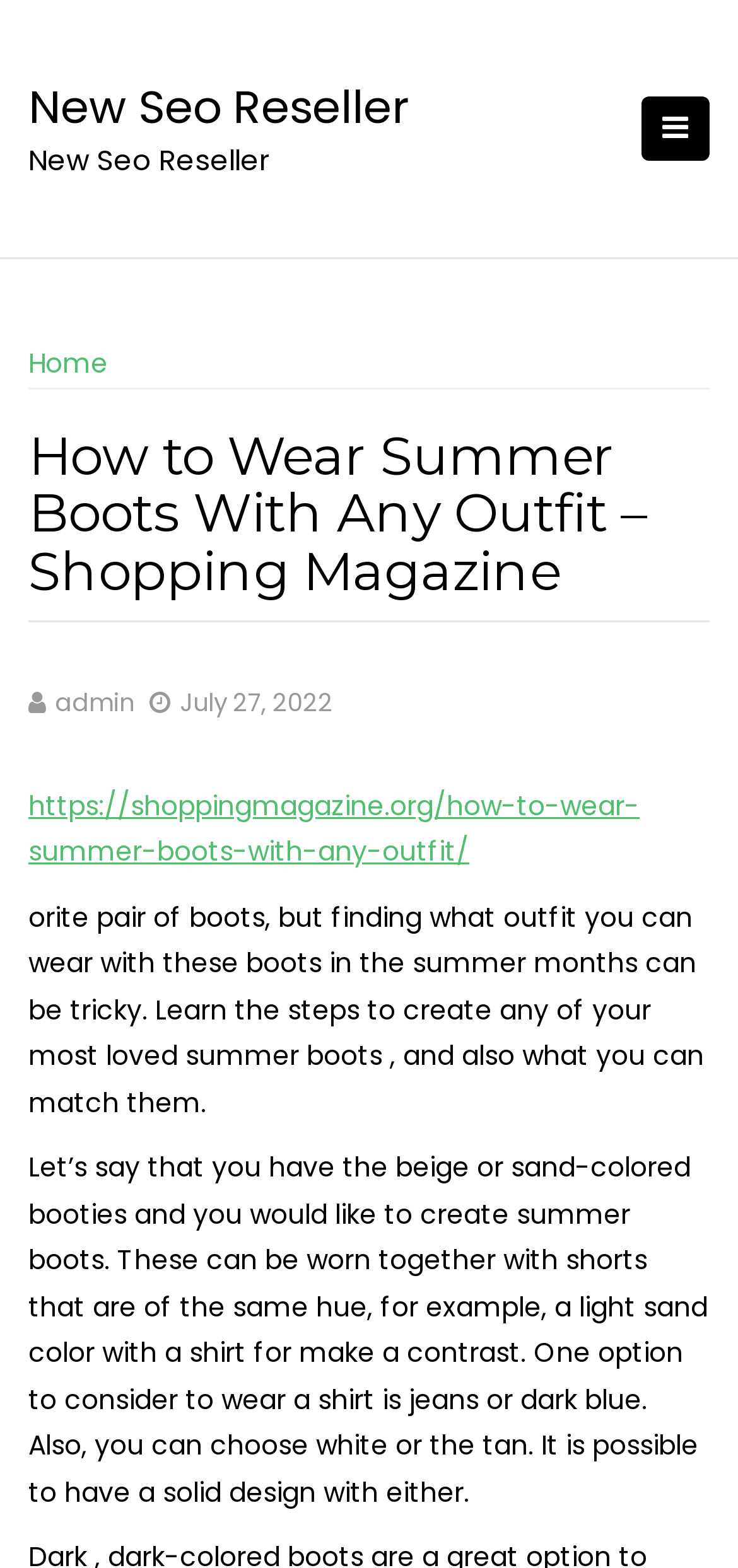What is the purpose of the article?
Kindly offer a comprehensive and detailed response to the question.

I found the purpose of the article by reading the StaticText element that starts with 'orite pair of boots, but finding what outfit you can wear with these boots...' which indicates that the article is about learning how to wear summer boots.